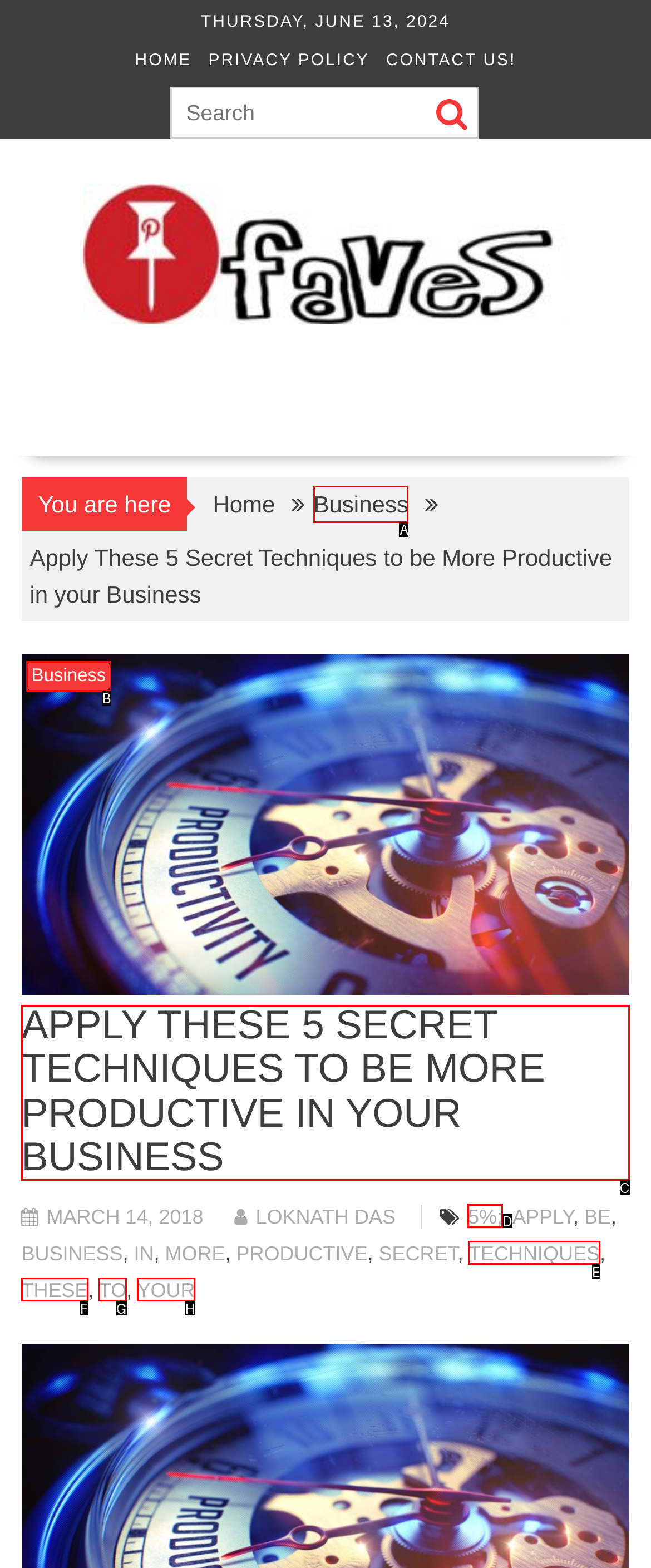Given the task: read the article, indicate which boxed UI element should be clicked. Provide your answer using the letter associated with the correct choice.

C